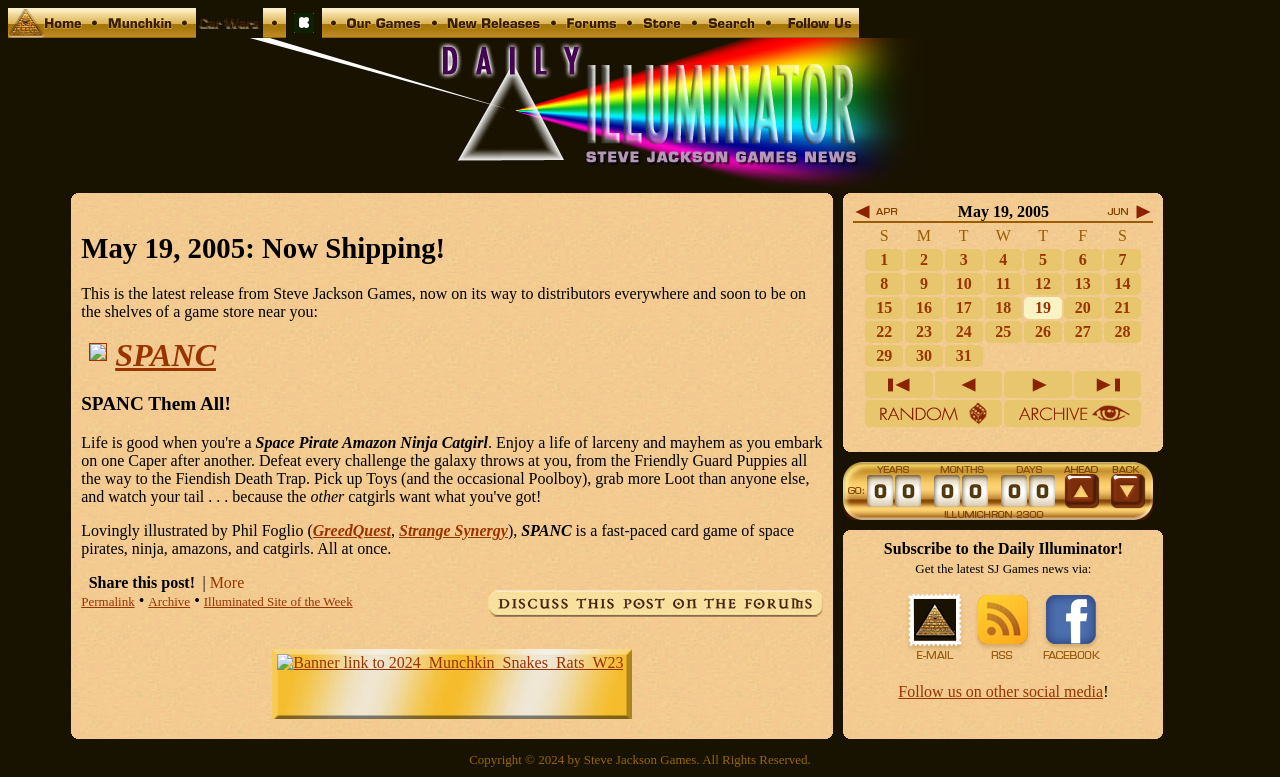Identify the bounding box of the UI component described as: "Illuminated Site of the Week".

[0.159, 0.764, 0.276, 0.784]